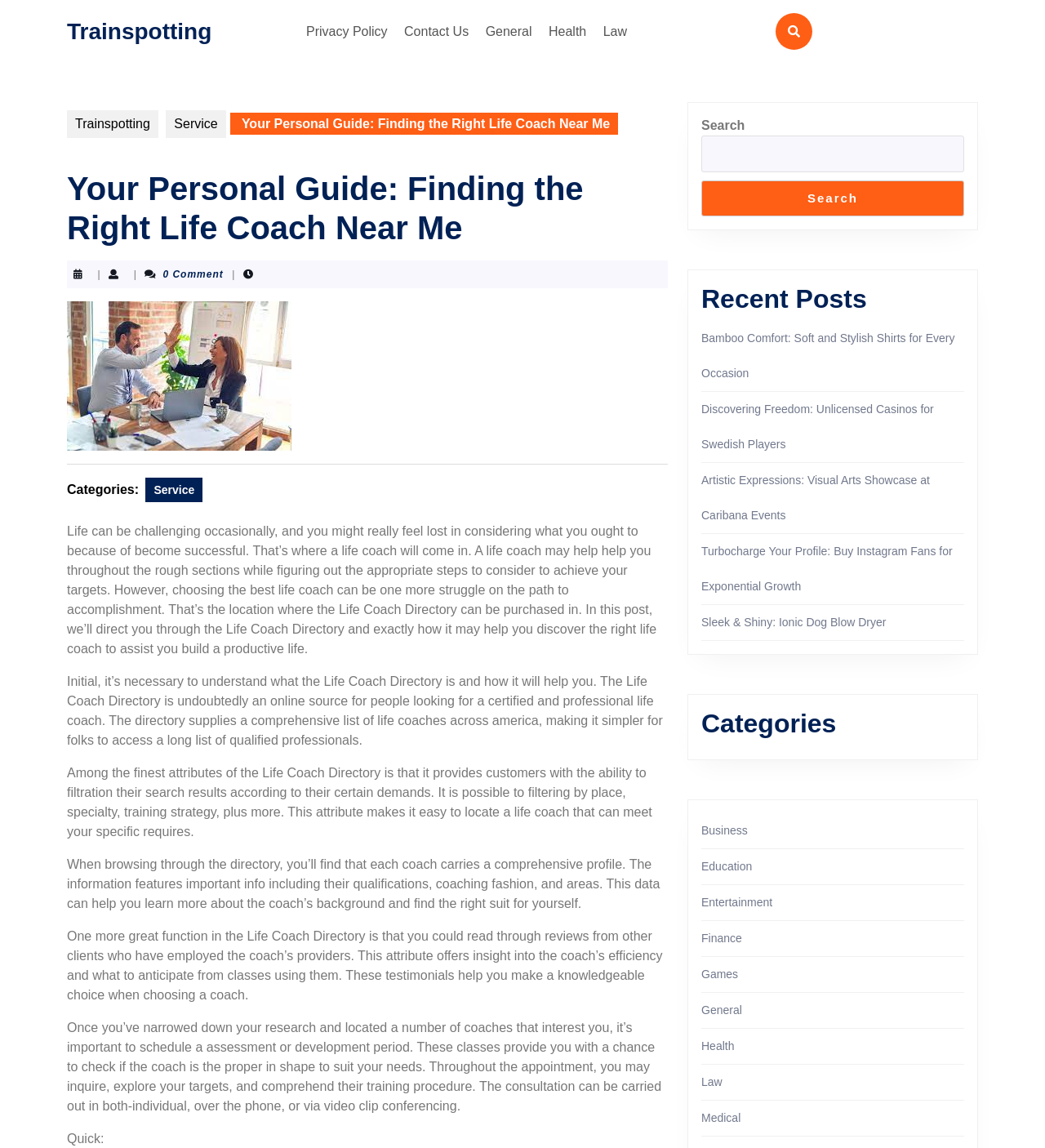Locate the bounding box coordinates of the element I should click to achieve the following instruction: "Filter life coaches by 'Health' category".

[0.519, 0.013, 0.567, 0.042]